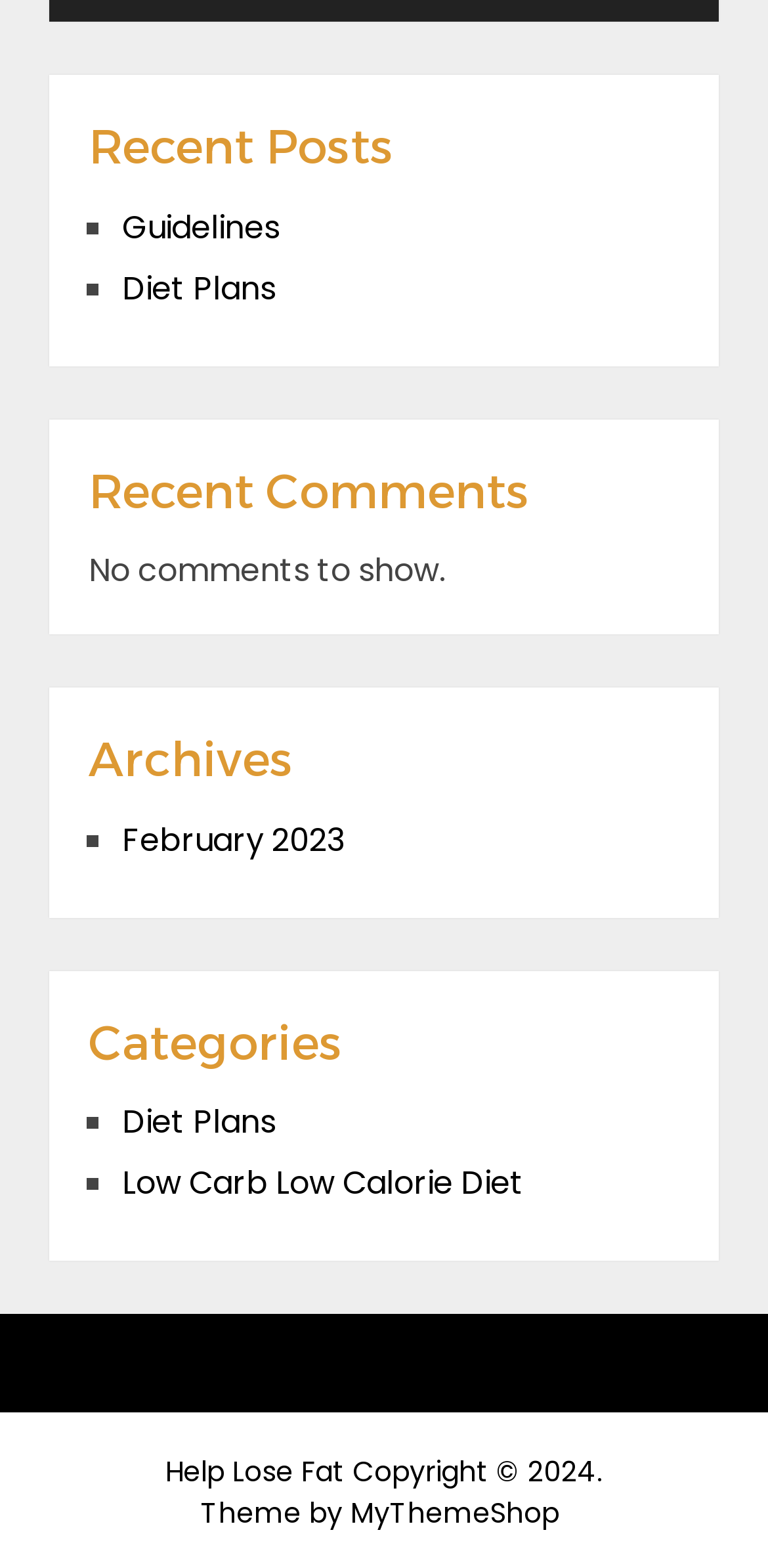Answer the following query with a single word or phrase:
What is the name of the theme provider?

MyThemeShop